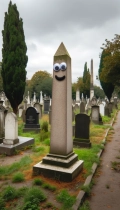Answer with a single word or phrase: 
What is the color of the grass?

Lush green